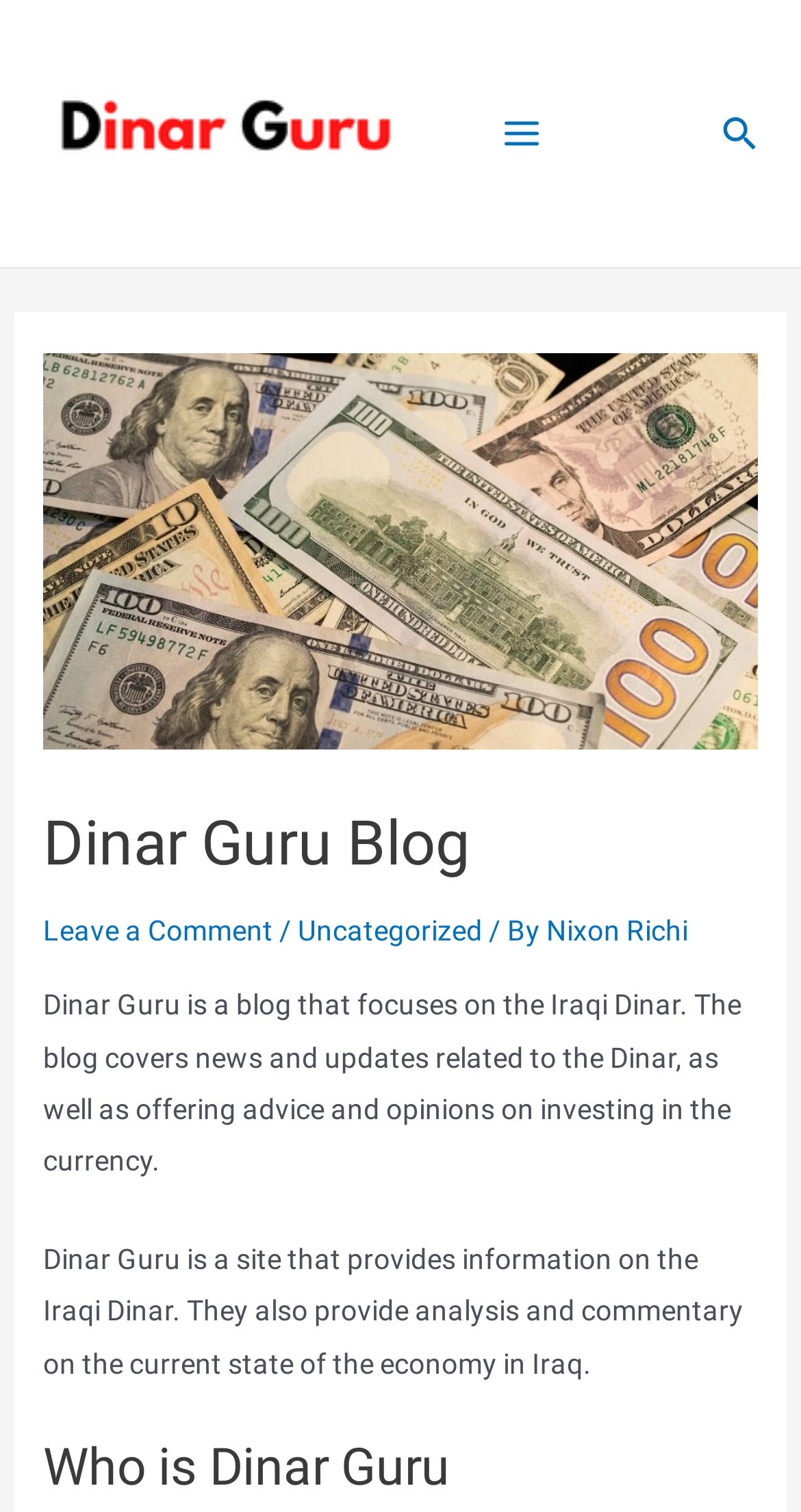Using the format (top-left x, top-left y, bottom-right x, bottom-right y), provide the bounding box coordinates for the described UI element. All values should be floating point numbers between 0 and 1: Leave a Comment

[0.054, 0.604, 0.341, 0.626]